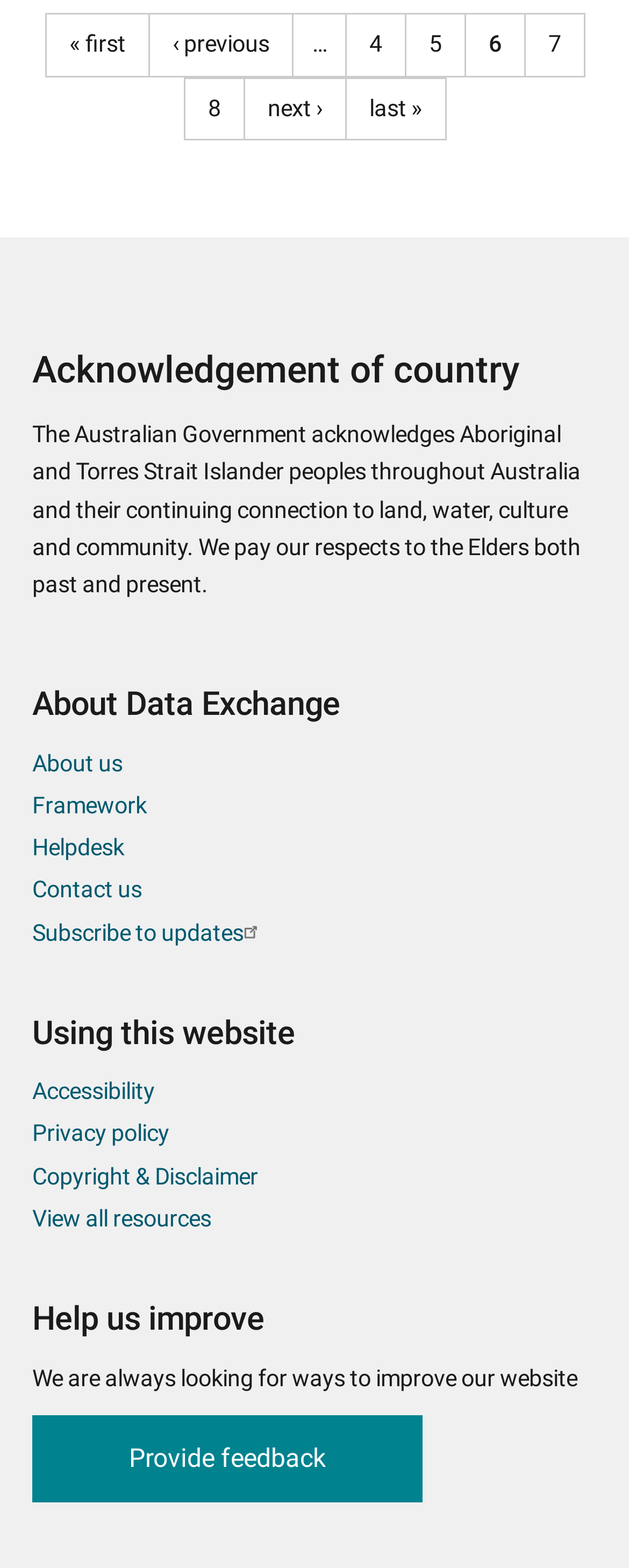Based on the image, please respond to the question with as much detail as possible:
What is the current page number?

I looked at the pagination section and found the text '6' with the description 'current page', which indicates that the current page number is 6.